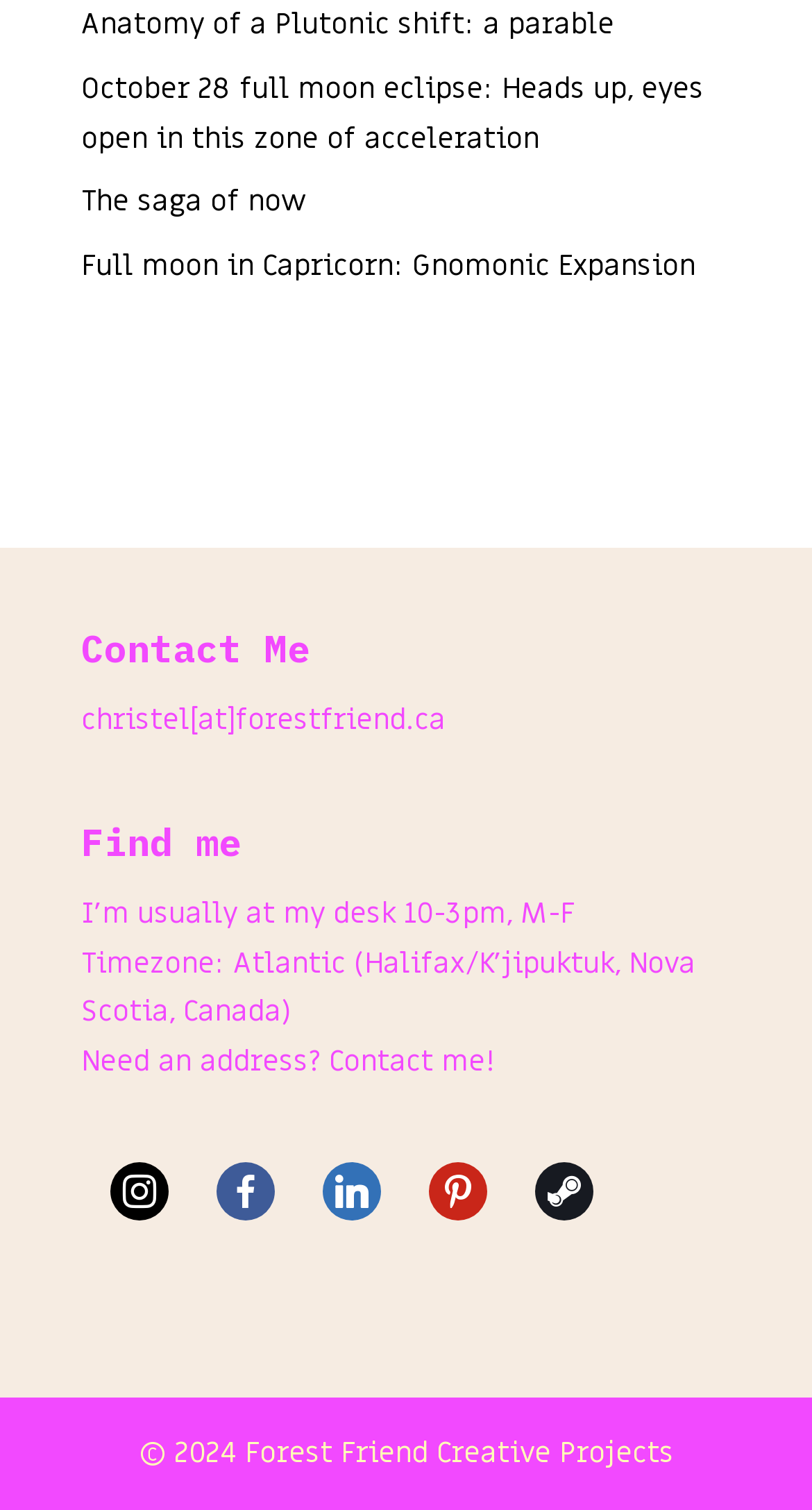Provide a short, one-word or phrase answer to the question below:
What is the copyright year of the webpage?

2024